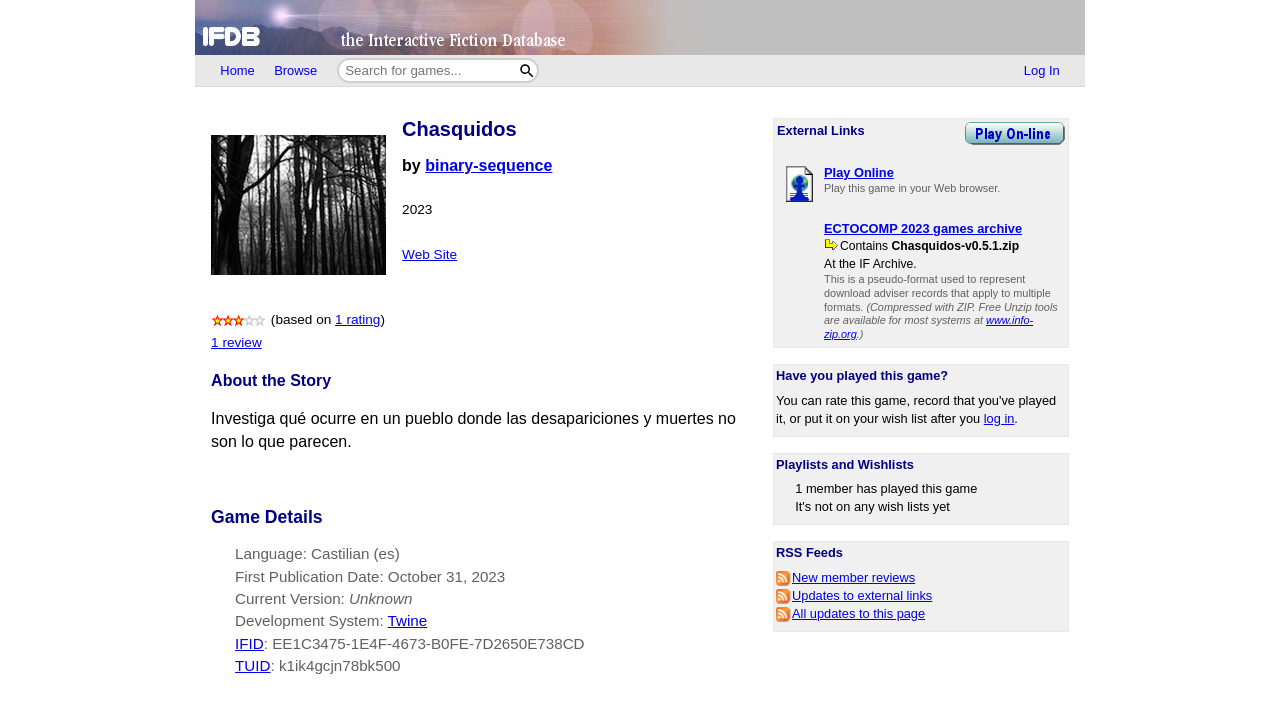What is the current version of the game?
Provide a one-word or short-phrase answer based on the image.

Unknown